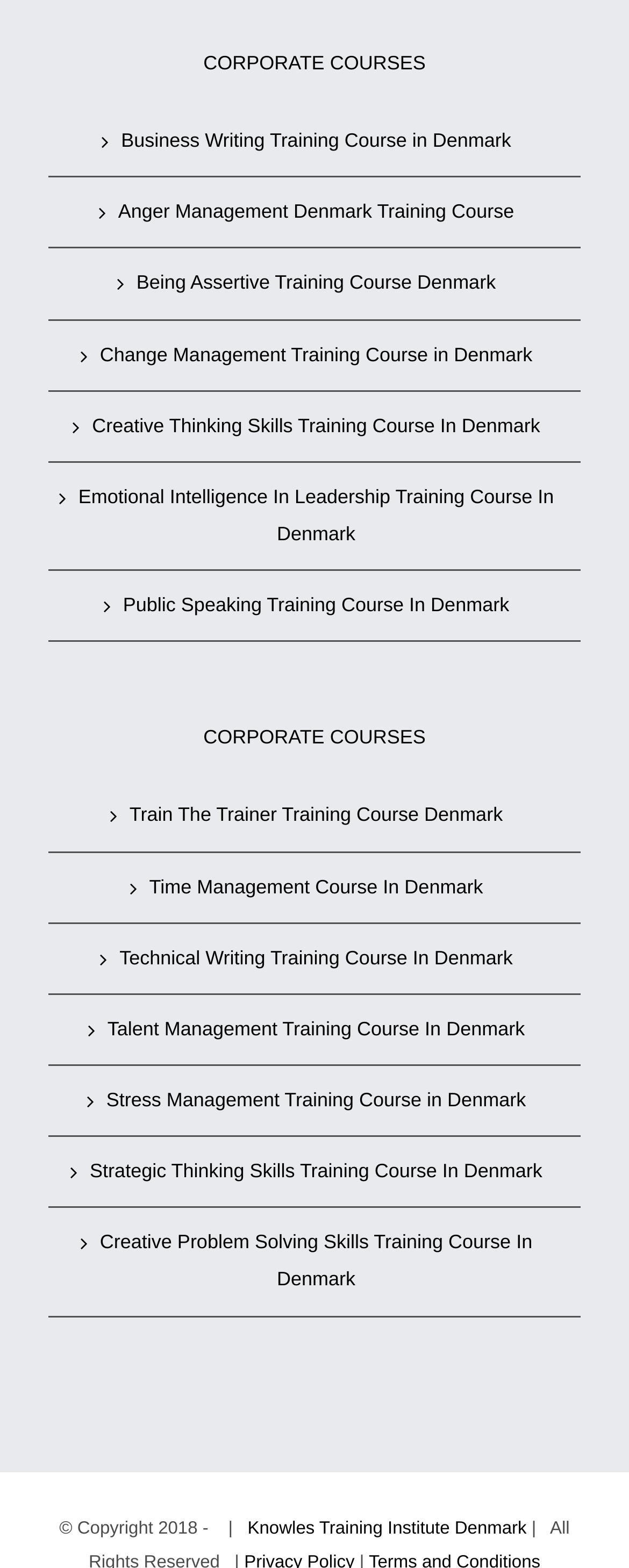Identify the bounding box coordinates of the clickable section necessary to follow the following instruction: "click Business Writing Training Course in Denmark". The coordinates should be presented as four float numbers from 0 to 1, i.e., [left, top, right, bottom].

[0.108, 0.078, 0.897, 0.102]